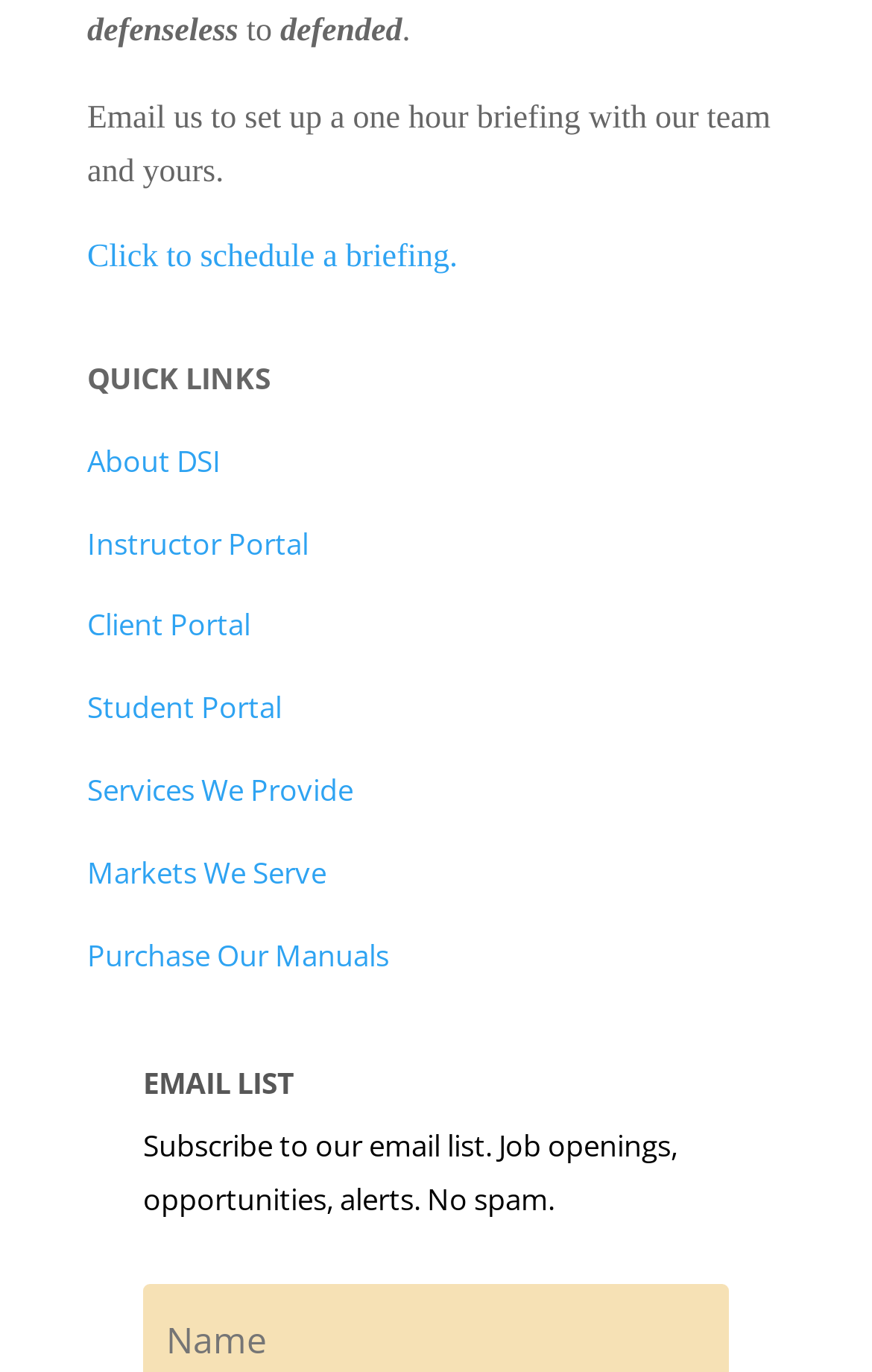Please identify the bounding box coordinates for the region that you need to click to follow this instruction: "Learn more about DSI".

[0.1, 0.321, 0.254, 0.35]